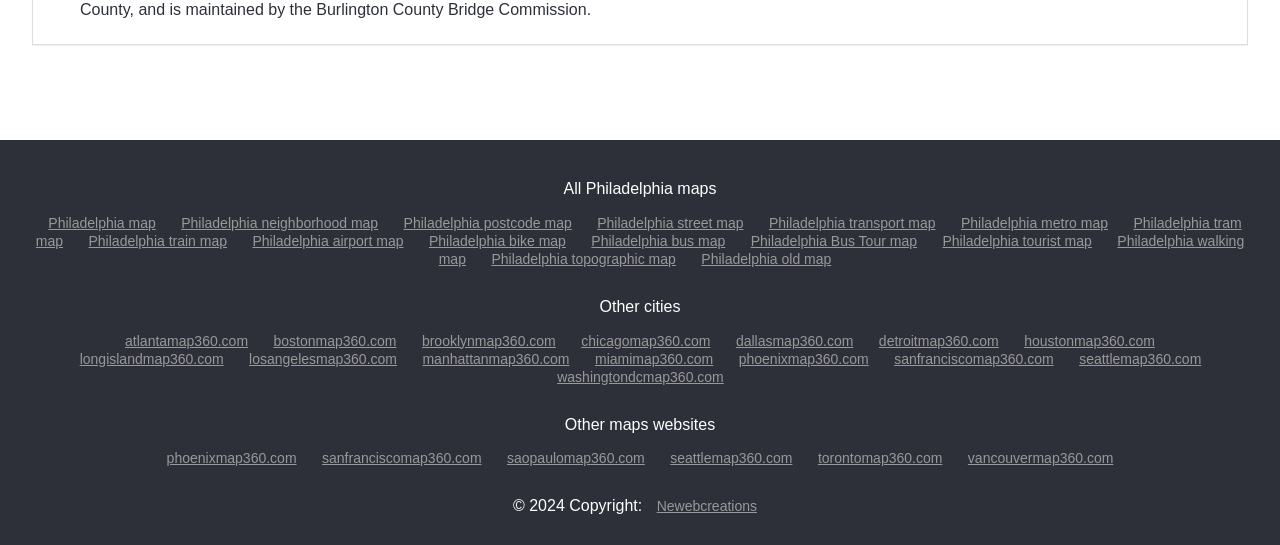Locate the bounding box coordinates of the clickable region to complete the following instruction: "Check copyright information."

[0.401, 0.912, 0.505, 0.944]